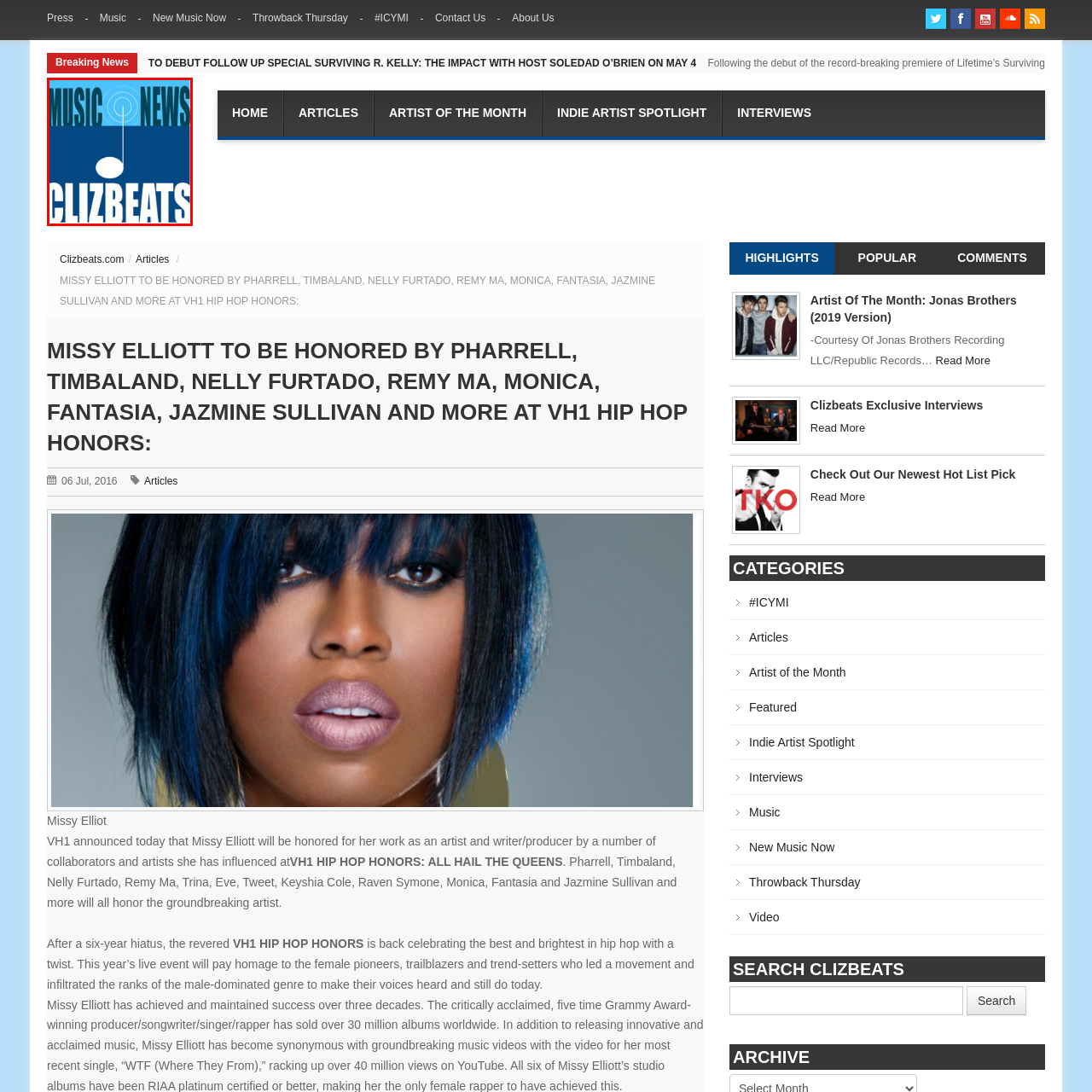What is the background color of the 'CLIZBEATS' name?  
Please examine the image enclosed within the red bounding box and provide a thorough answer based on what you observe in the image.

The name 'CLIZBEATS' is set against a contrasting dark blue background, which provides a visually appealing contrast to the bold typography and highlights the platform's branding.